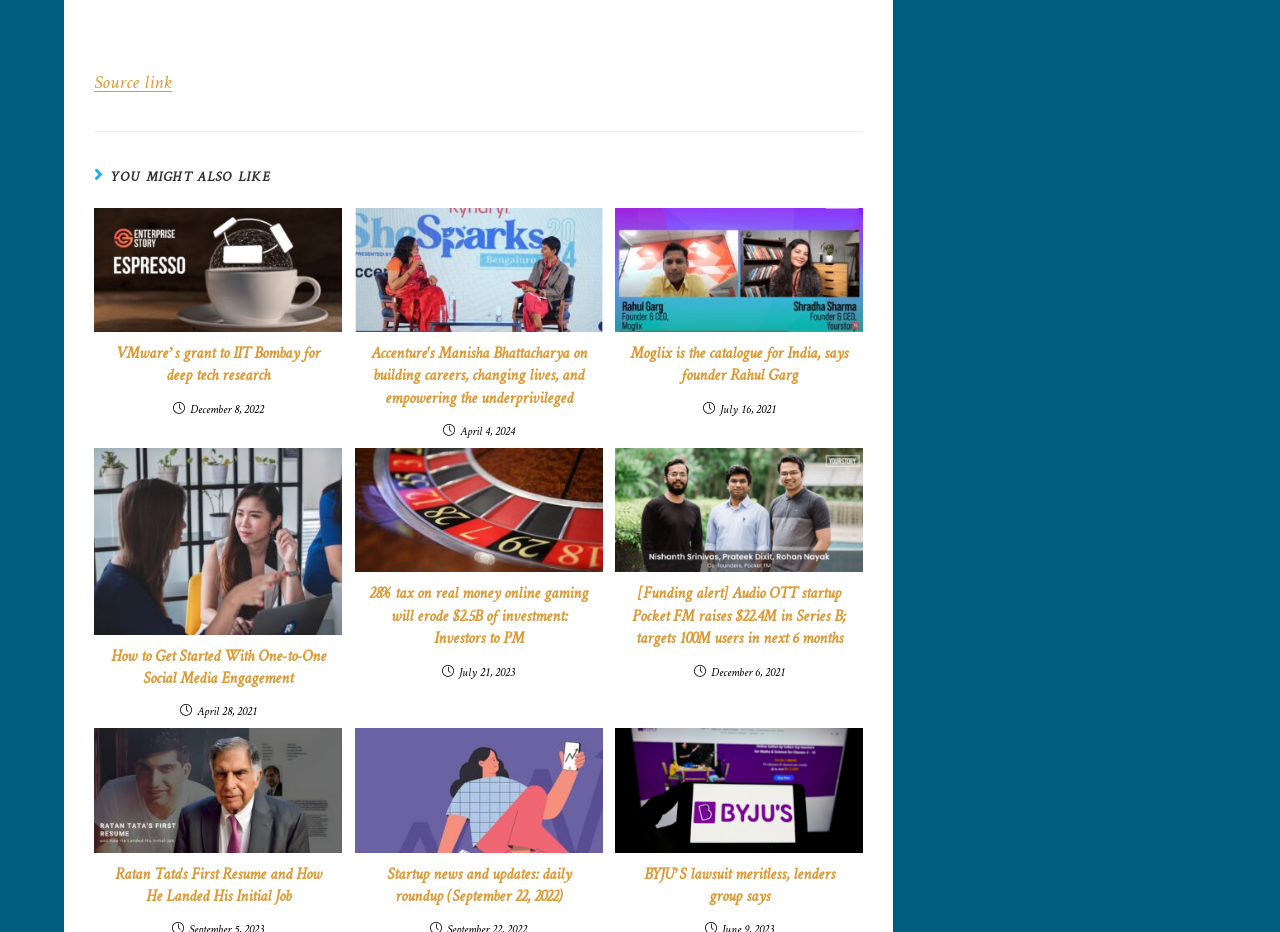Determine the bounding box coordinates for the area that needs to be clicked to fulfill this task: "Read more about Moglix is the catalogue for India, says founder Rahul Garg". The coordinates must be given as four float numbers between 0 and 1, i.e., [left, top, right, bottom].

[0.481, 0.223, 0.675, 0.356]